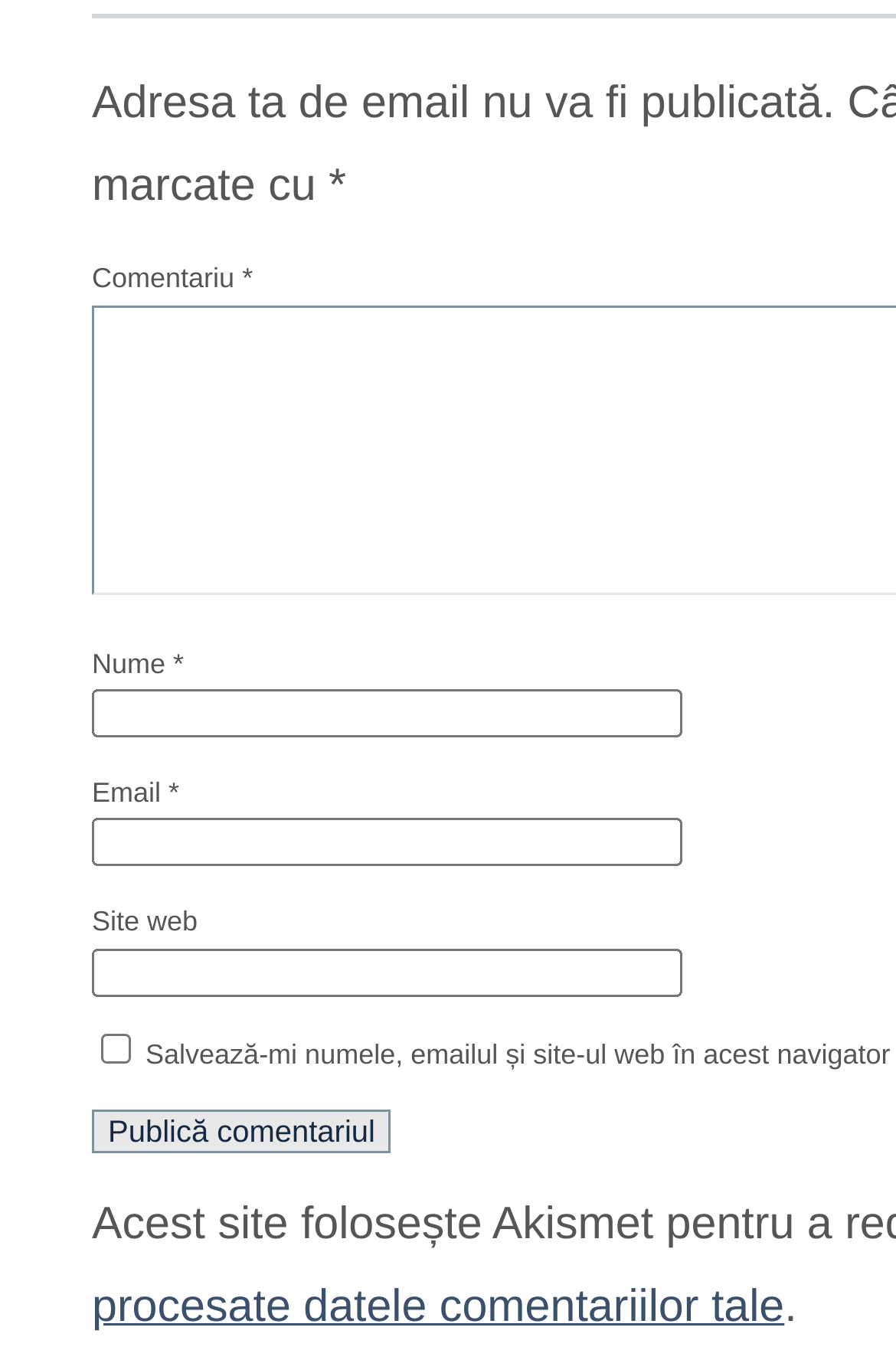Please reply to the following question with a single word or a short phrase:
What is the label of the third textbox?

Site web